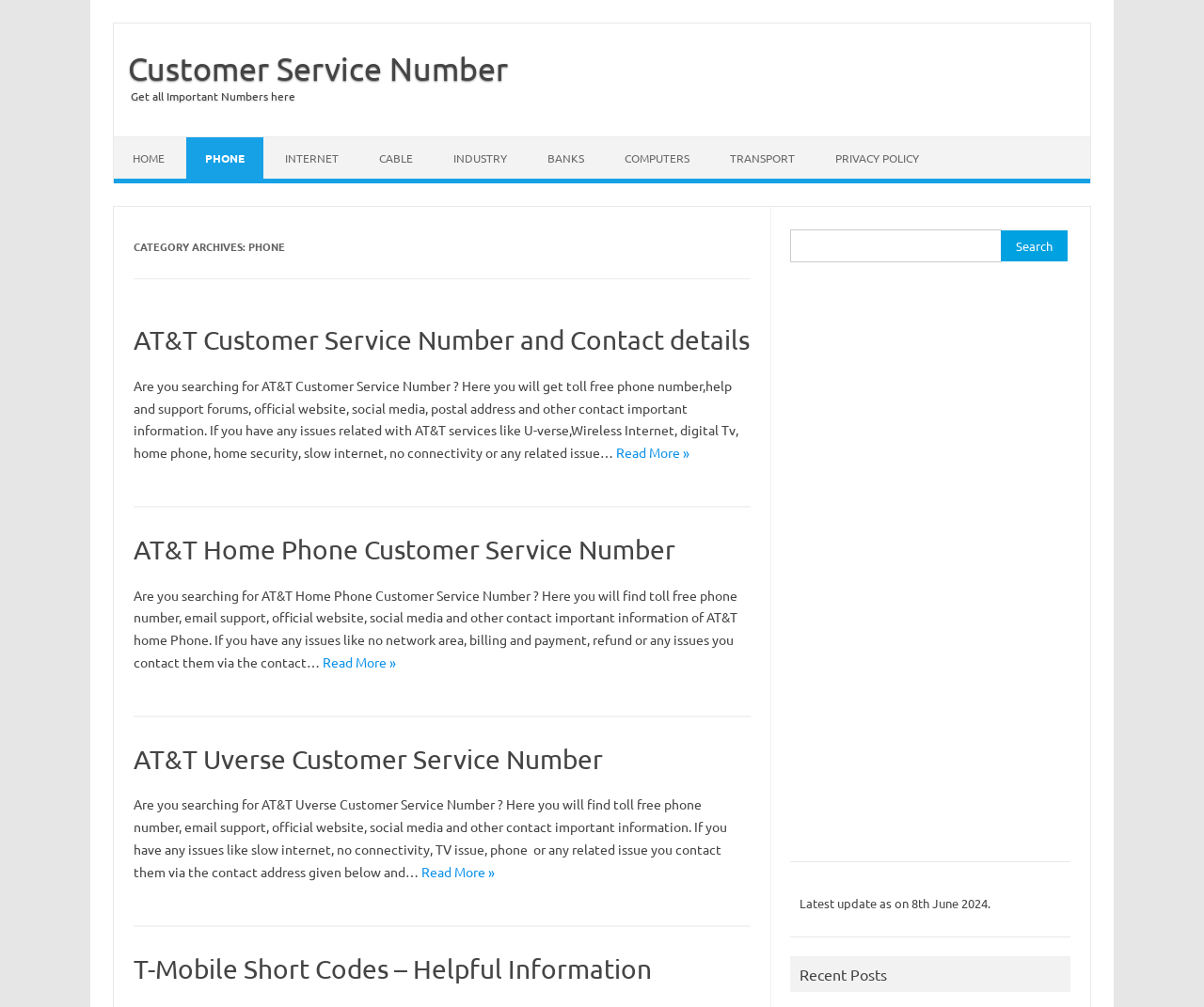Refer to the image and offer a detailed explanation in response to the question: What is the main category of customer service numbers on this webpage?

Based on the webpage structure and the heading 'CATEGORY ARCHIVES: PHONE', it is clear that the main category of customer service numbers on this webpage is related to phone services.